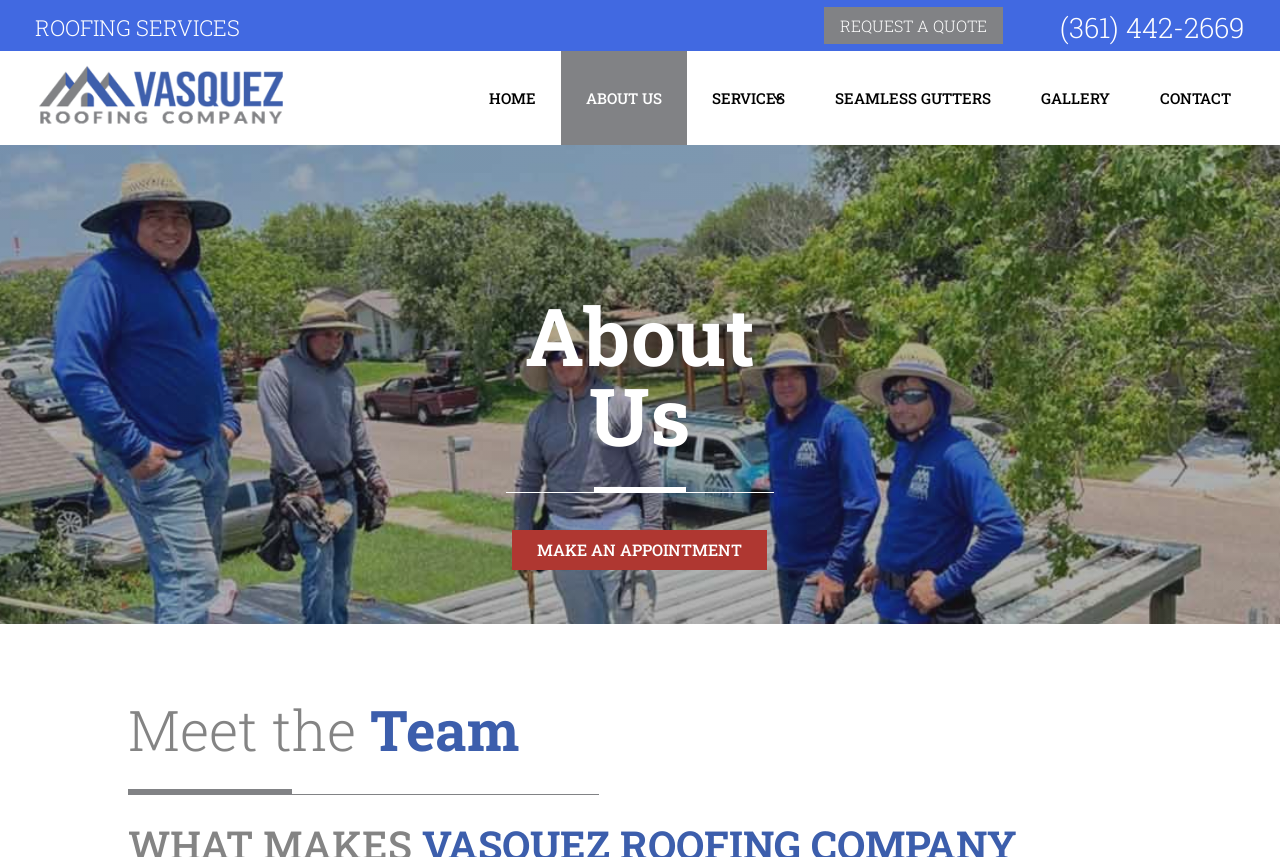Can you find the bounding box coordinates of the area I should click to execute the following instruction: "Click the 'REQUEST A QUOTE' link"?

[0.644, 0.008, 0.784, 0.051]